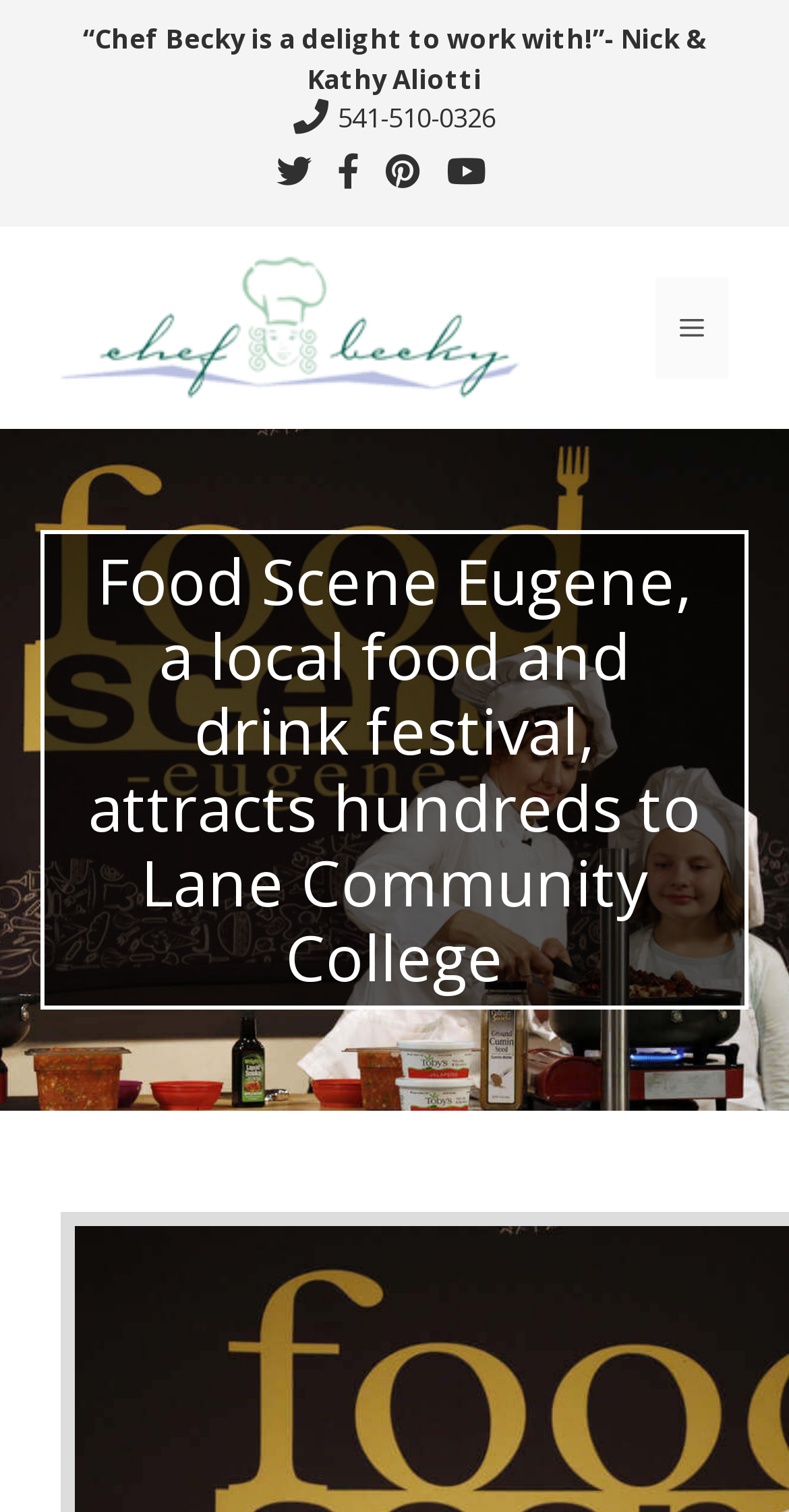Find the bounding box coordinates corresponding to the UI element with the description: "541-510-0326". The coordinates should be formatted as [left, top, right, bottom], with values as floats between 0 and 1.

[0.077, 0.066, 0.923, 0.092]